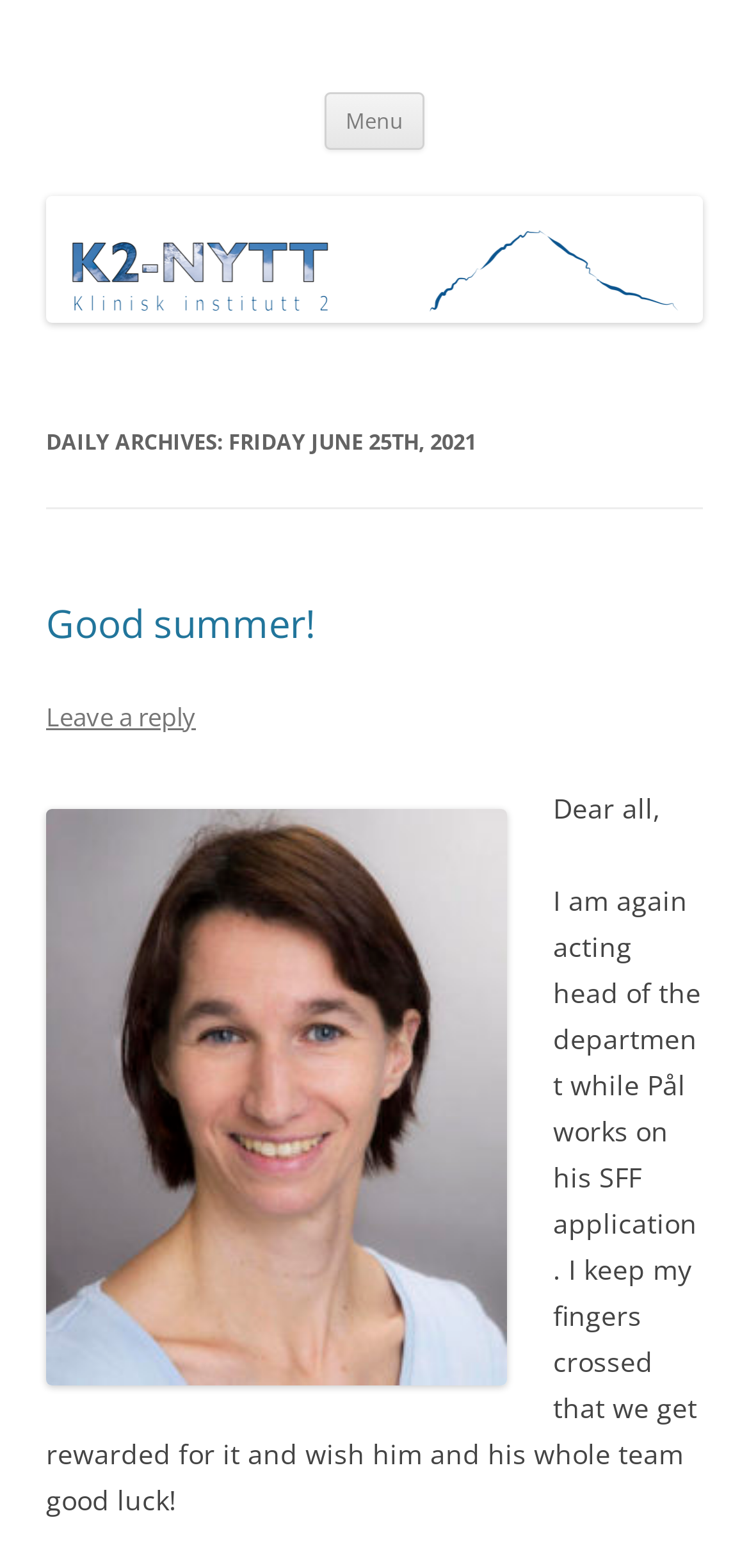Please give a short response to the question using one word or a phrase:
Who is acting head of the department?

The author